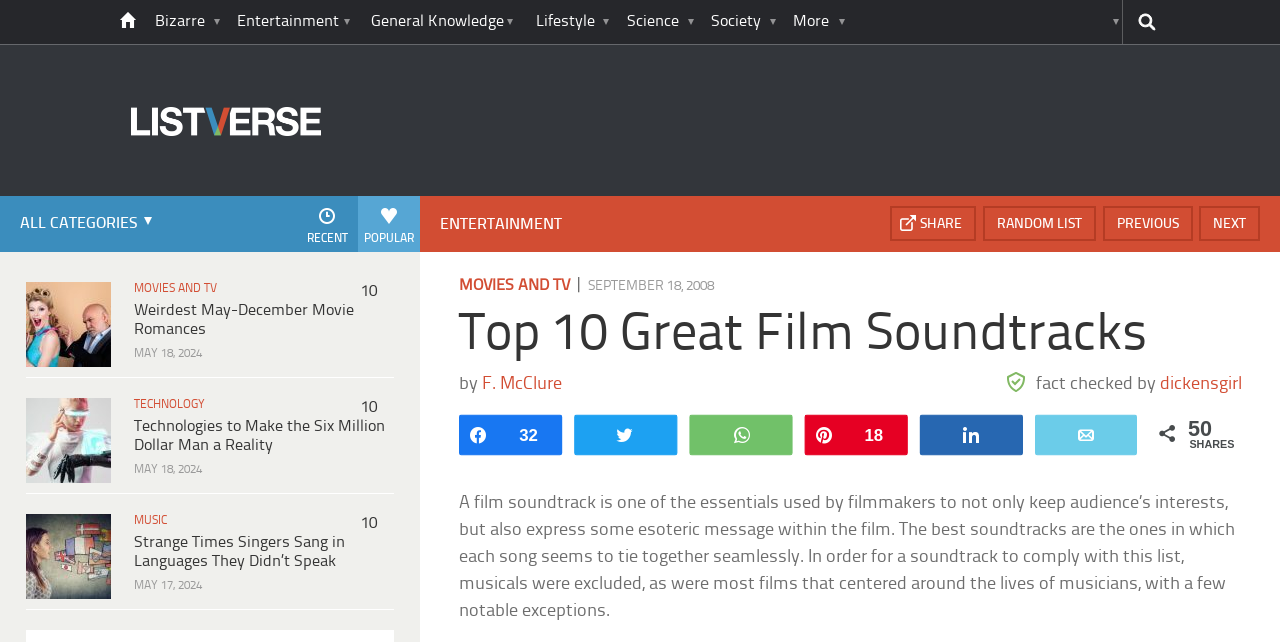Determine the main heading text of the webpage.

Top 10 Great Film Soundtracks